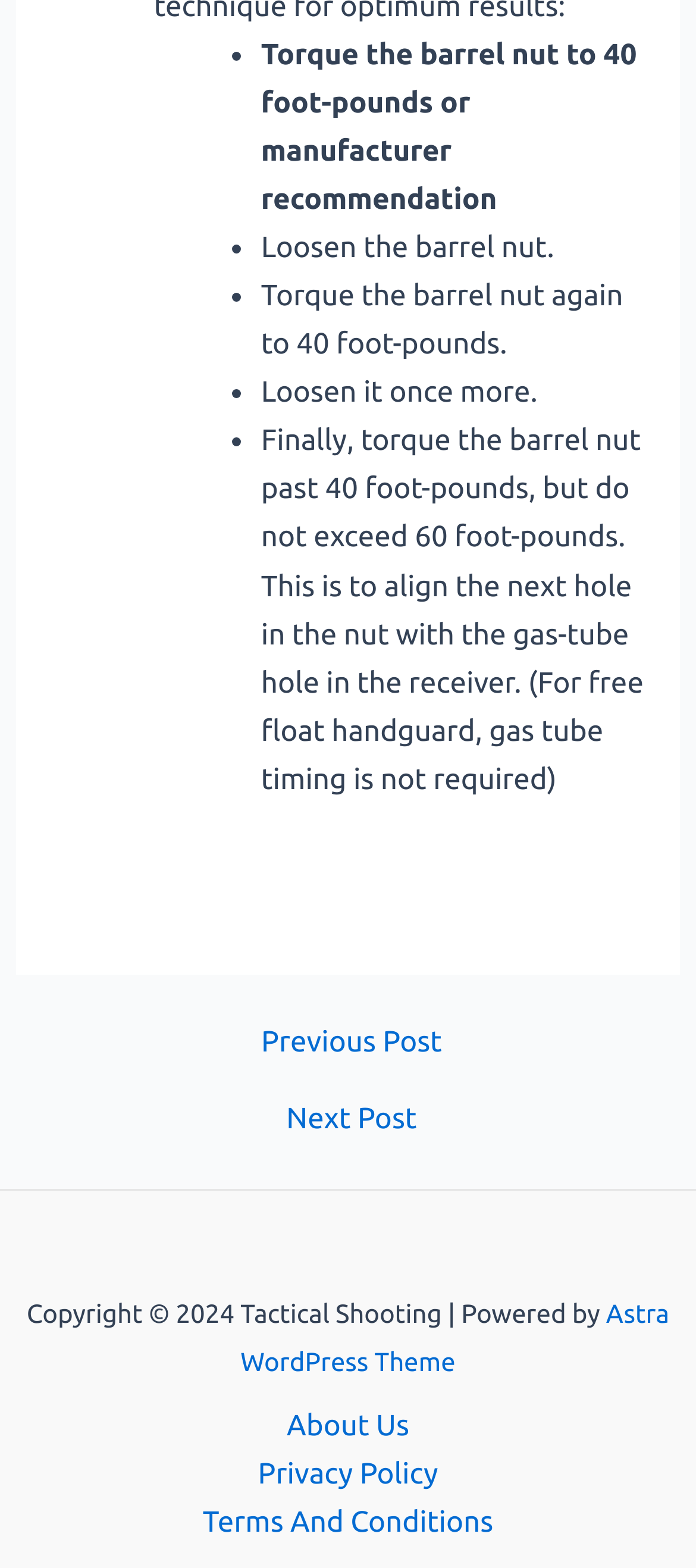What is the purpose of torquing the barrel nut past 40 foot-pounds?
Based on the visual content, answer with a single word or a brief phrase.

To align the next hole in the nut with the gas-tube hole